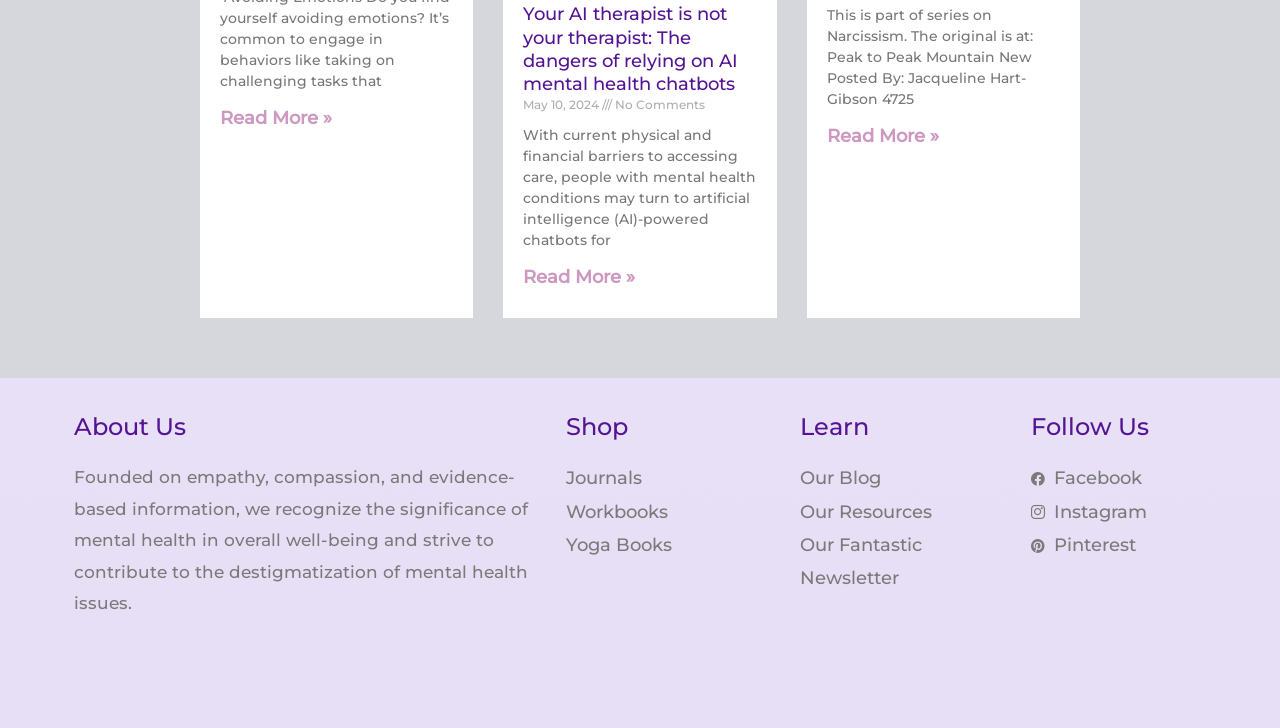Identify the bounding box coordinates for the element that needs to be clicked to fulfill this instruction: "Read the article about AI therapist". Provide the coordinates in the format of four float numbers between 0 and 1: [left, top, right, bottom].

[0.409, 0.366, 0.496, 0.396]